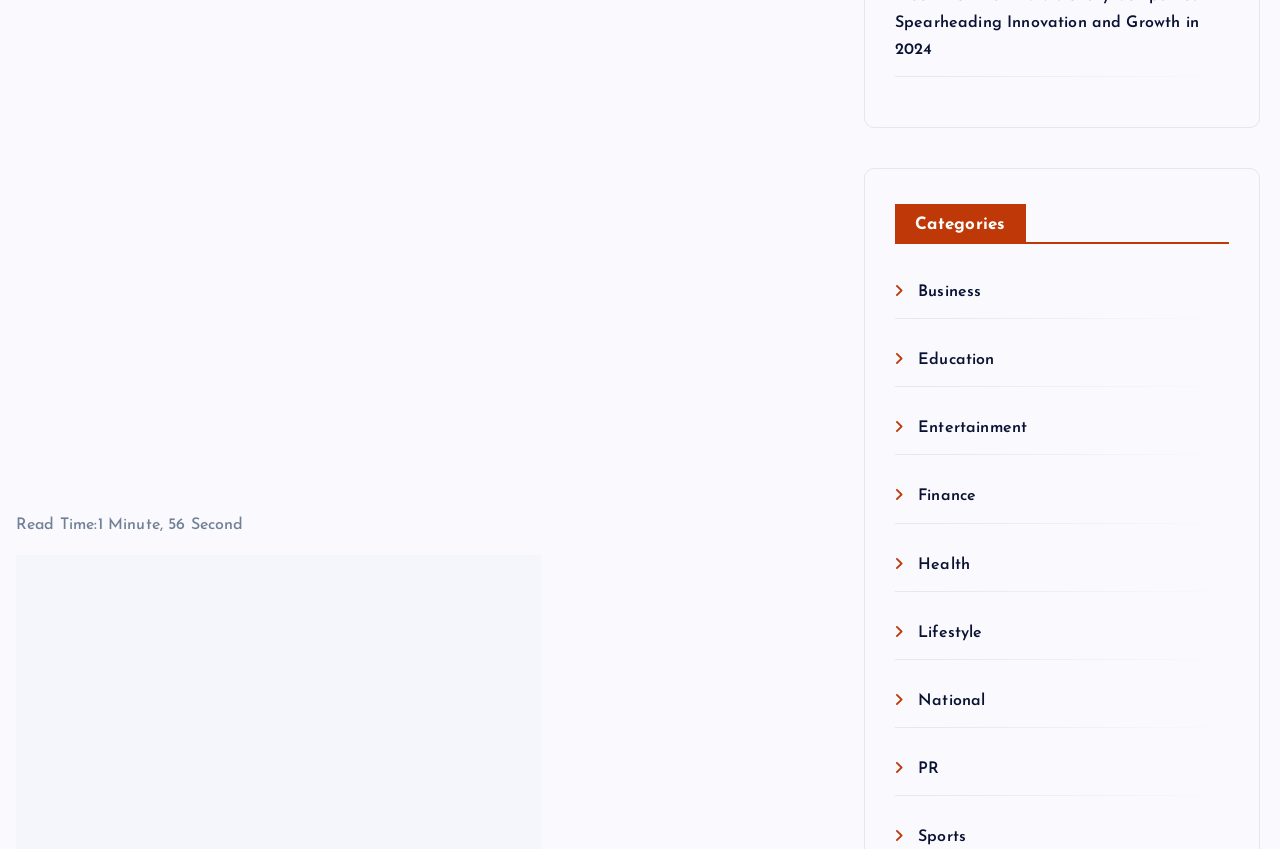Please indicate the bounding box coordinates for the clickable area to complete the following task: "View Entertainment news". The coordinates should be specified as four float numbers between 0 and 1, i.e., [left, top, right, bottom].

[0.699, 0.495, 0.803, 0.514]